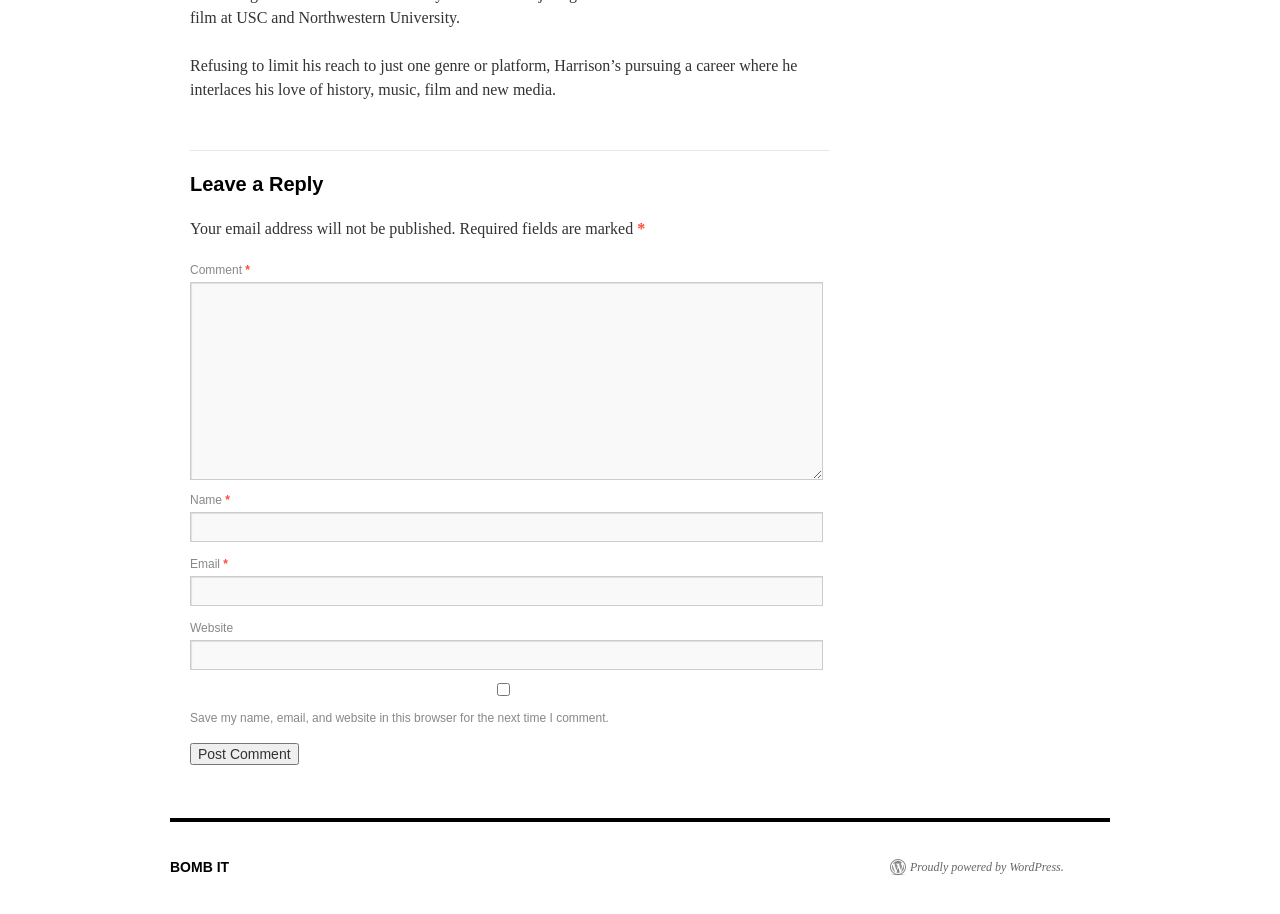Using the element description: "BOMB IT", determine the bounding box coordinates for the specified UI element. The coordinates should be four float numbers between 0 and 1, [left, top, right, bottom].

[0.133, 0.94, 0.179, 0.958]